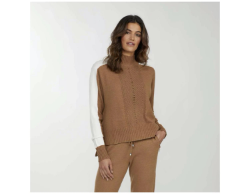What is the design of the sweater's knit?
Please respond to the question with a detailed and informative answer.

The caption specifically highlights the 'textured knit design' of the sweater, indicating that the knit pattern is not smooth but rather has a textured or dimensional quality to it.